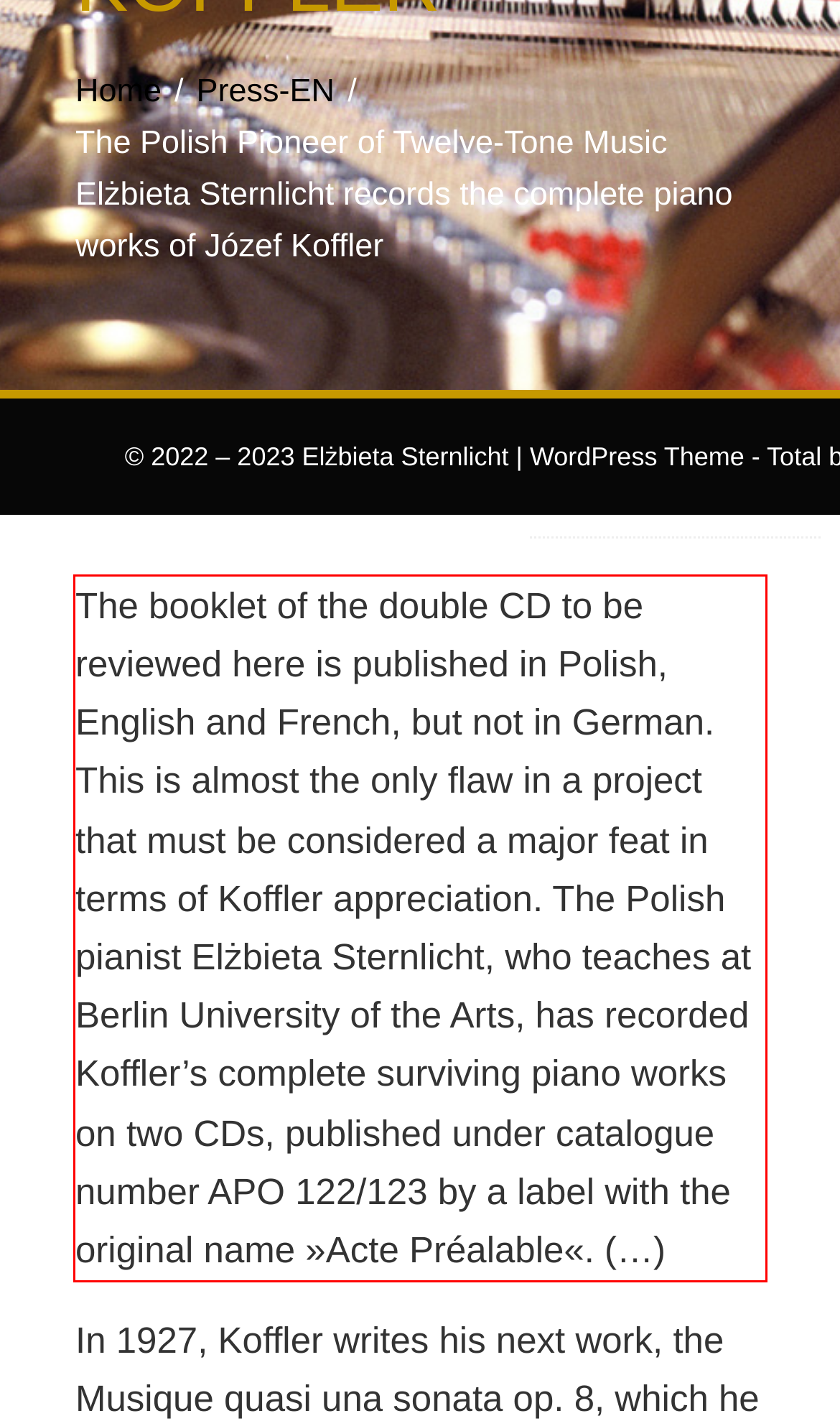Please identify the text within the red rectangular bounding box in the provided webpage screenshot.

The booklet of the double CD to be reviewed here is published in Polish, English and French, but not in German. This is almost the only flaw in a project that must be considered a major feat in terms of Koffler appreciation. The Polish pianist Elżbieta Sternlicht, who teaches at Berlin University of the Arts, has recorded Koffler’s complete surviving piano works on two CDs, published under catalogue number APO 122/123 by a label with the original name »Acte Préalable«. (…)